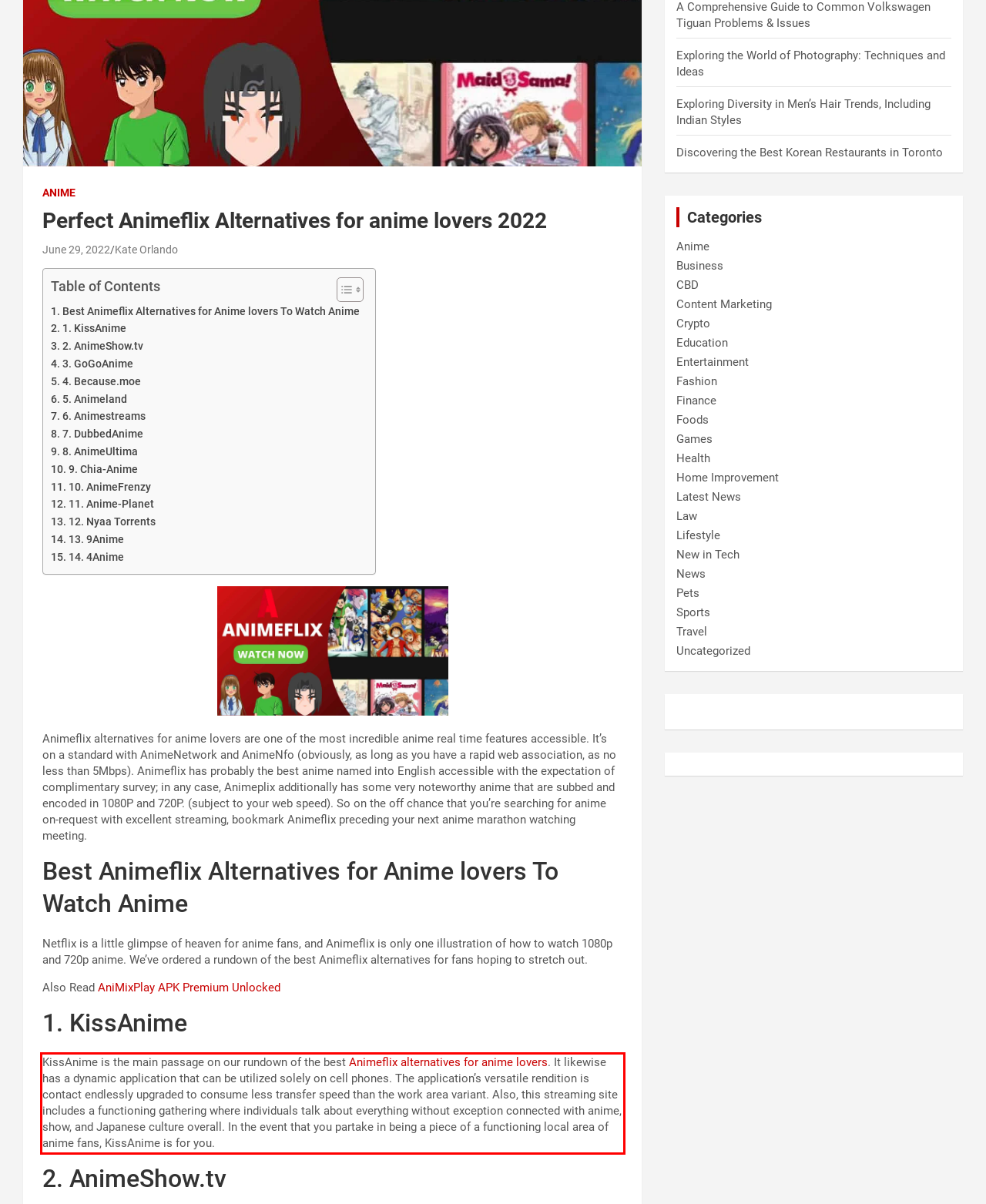Given a screenshot of a webpage, locate the red bounding box and extract the text it encloses.

KissAnime is the main passage on our rundown of the best Animeflix alternatives for anime lovers. It likewise has a dynamic application that can be utilized solely on cell phones. The application’s versatile rendition is contact endlessly upgraded to consume less transfer speed than the work area variant. Also, this streaming site includes a functioning gathering where individuals talk about everything without exception connected with anime, show, and Japanese culture overall. In the event that you partake in being a piece of a functioning local area of anime fans, KissAnime is for you.